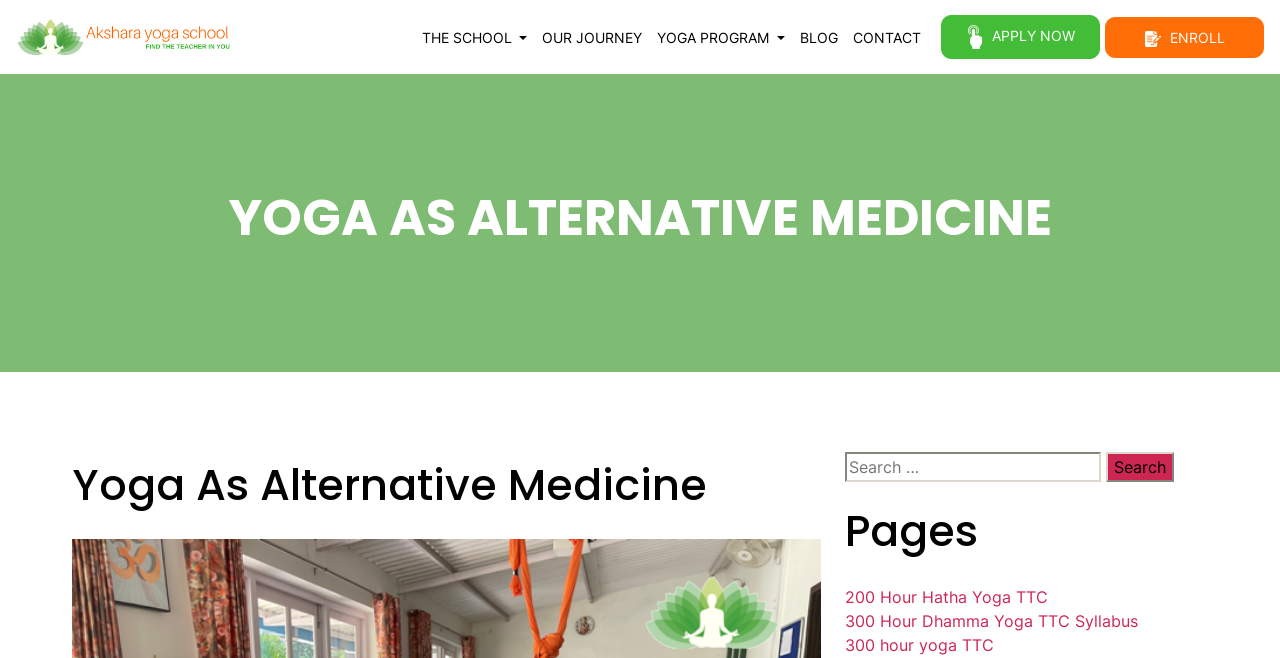Extract the main title from the webpage.

YOGA AS ALTERNATIVE MEDICINE